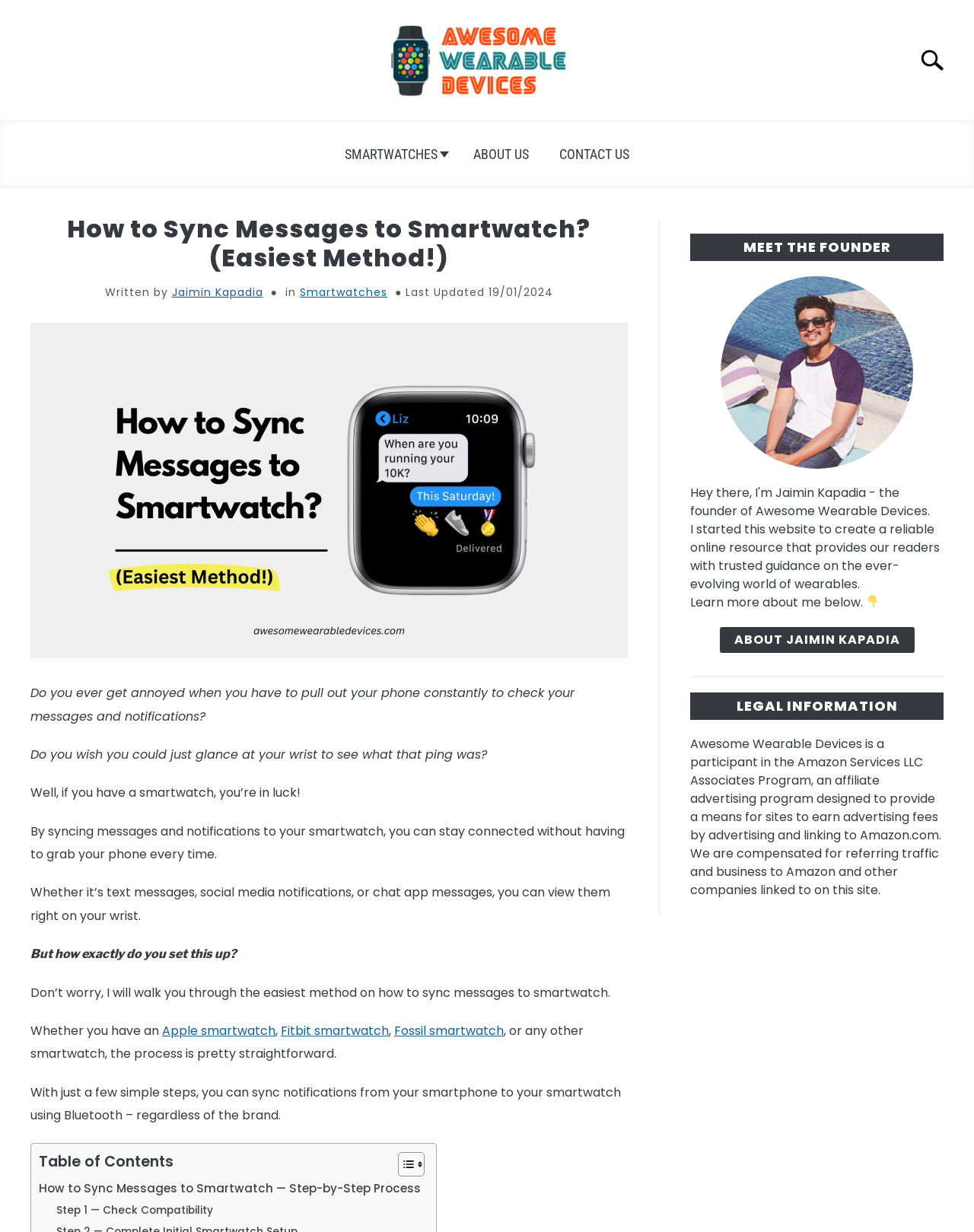What type of devices are mentioned in the article?
Using the image, answer in one word or phrase.

Smartwatches